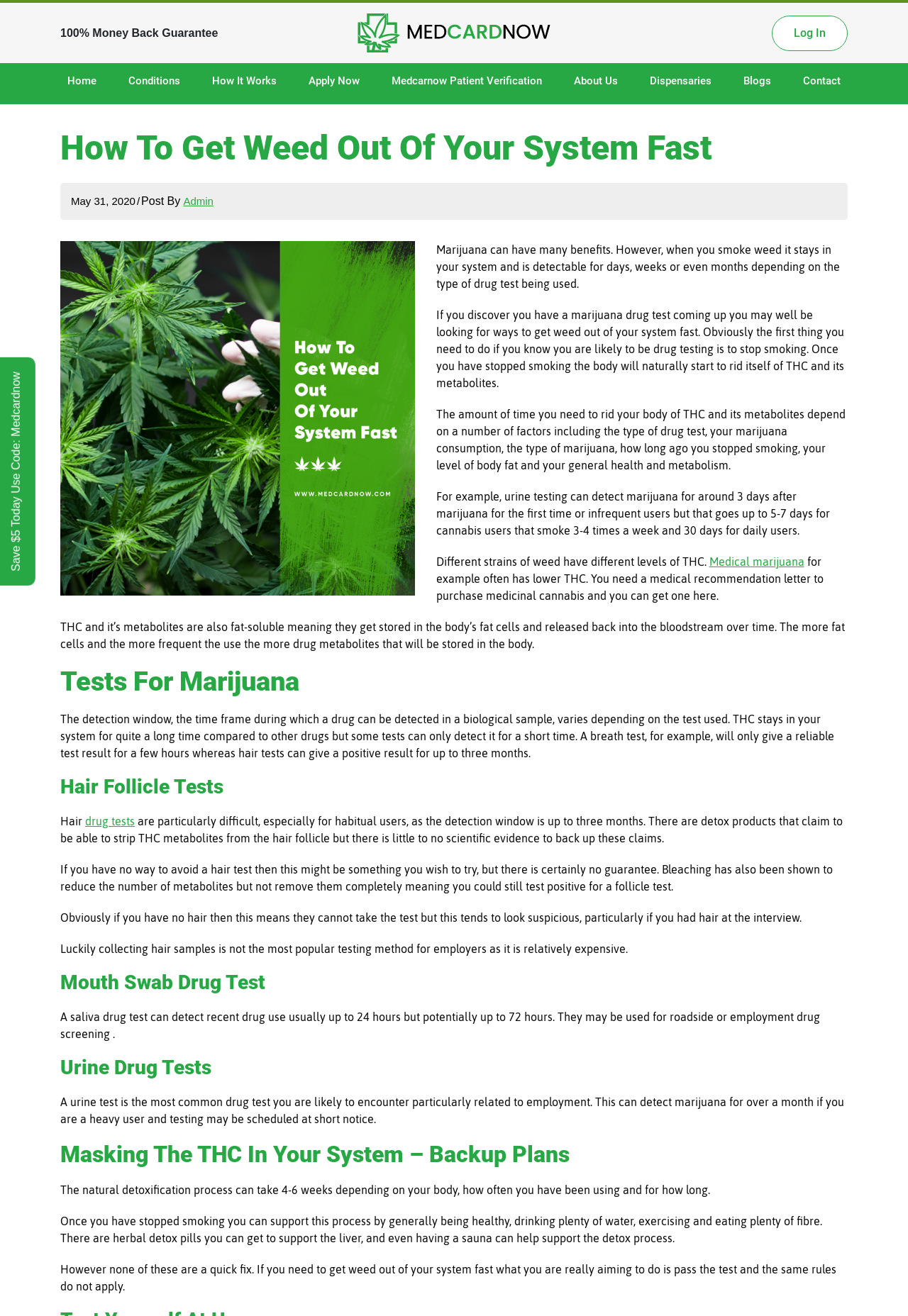What can help support the detox process?
Please answer the question with a single word or phrase, referencing the image.

Drinking water, exercising, eating fibre